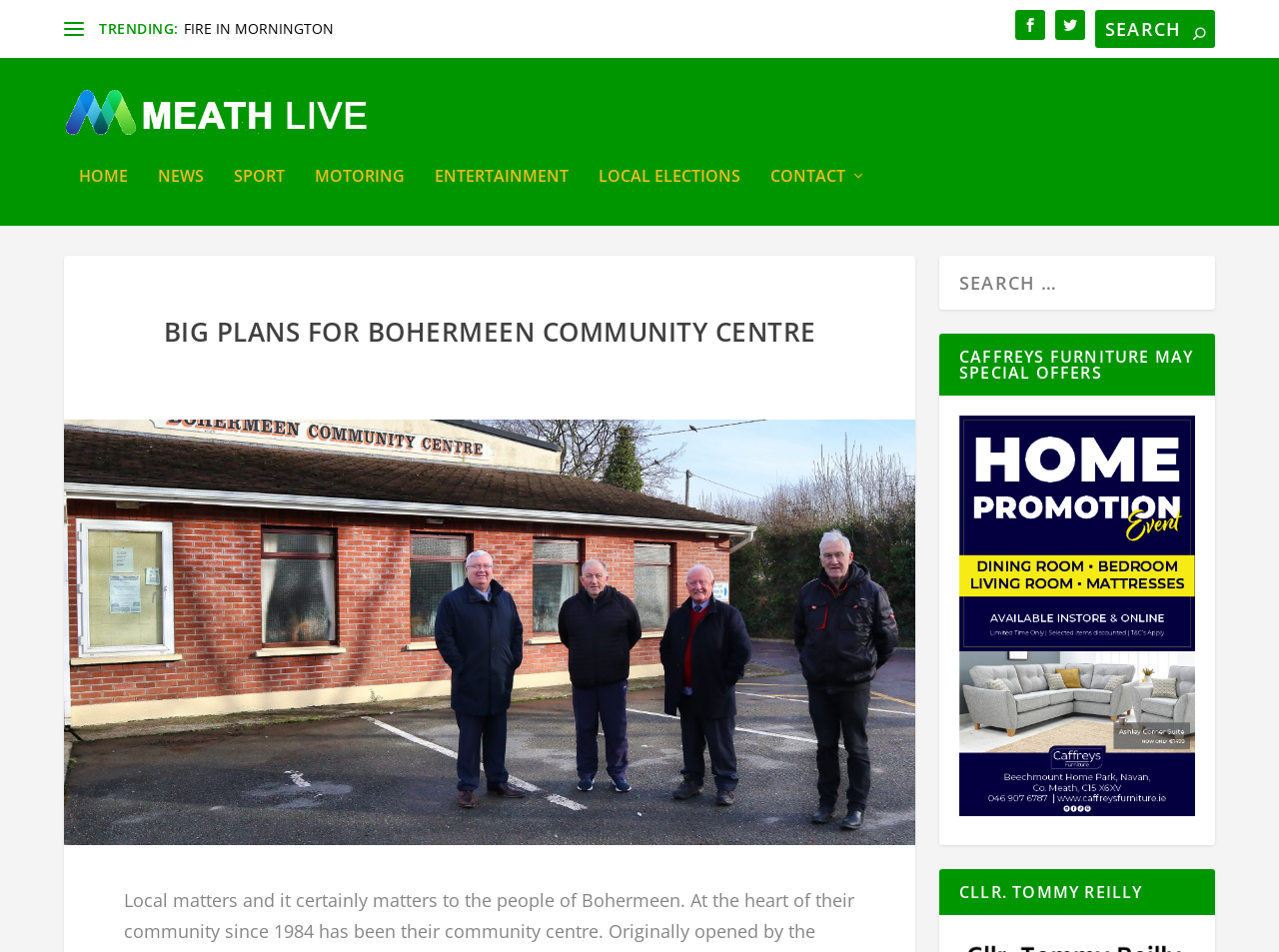Please locate and retrieve the main header text of the webpage.

BIG PLANS FOR BOHERMEEN COMMUNITY CENTRE